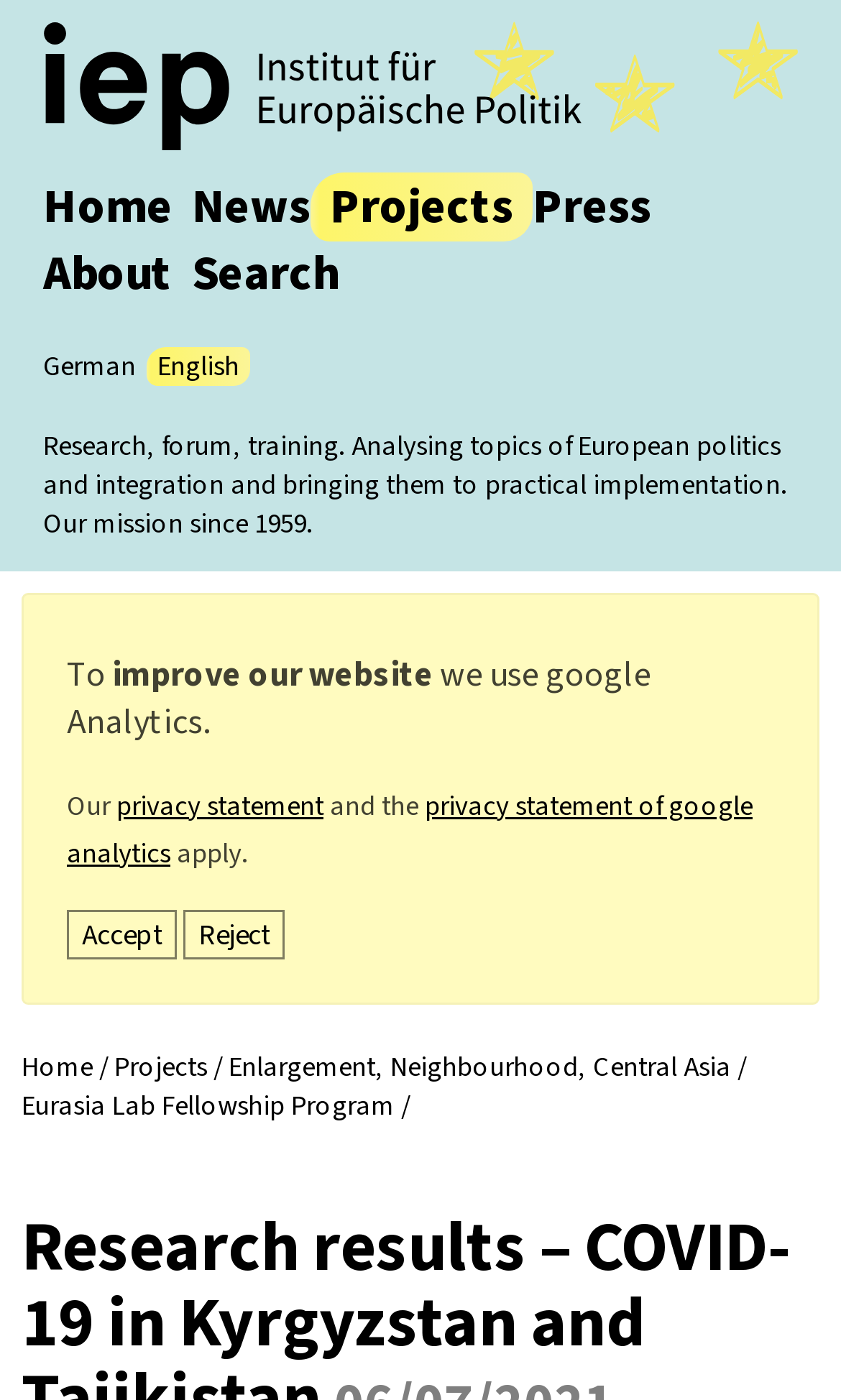What is the current project about?
Using the image, give a concise answer in the form of a single word or short phrase.

COVID-19 in Kyrgyzstan and Tajikistan